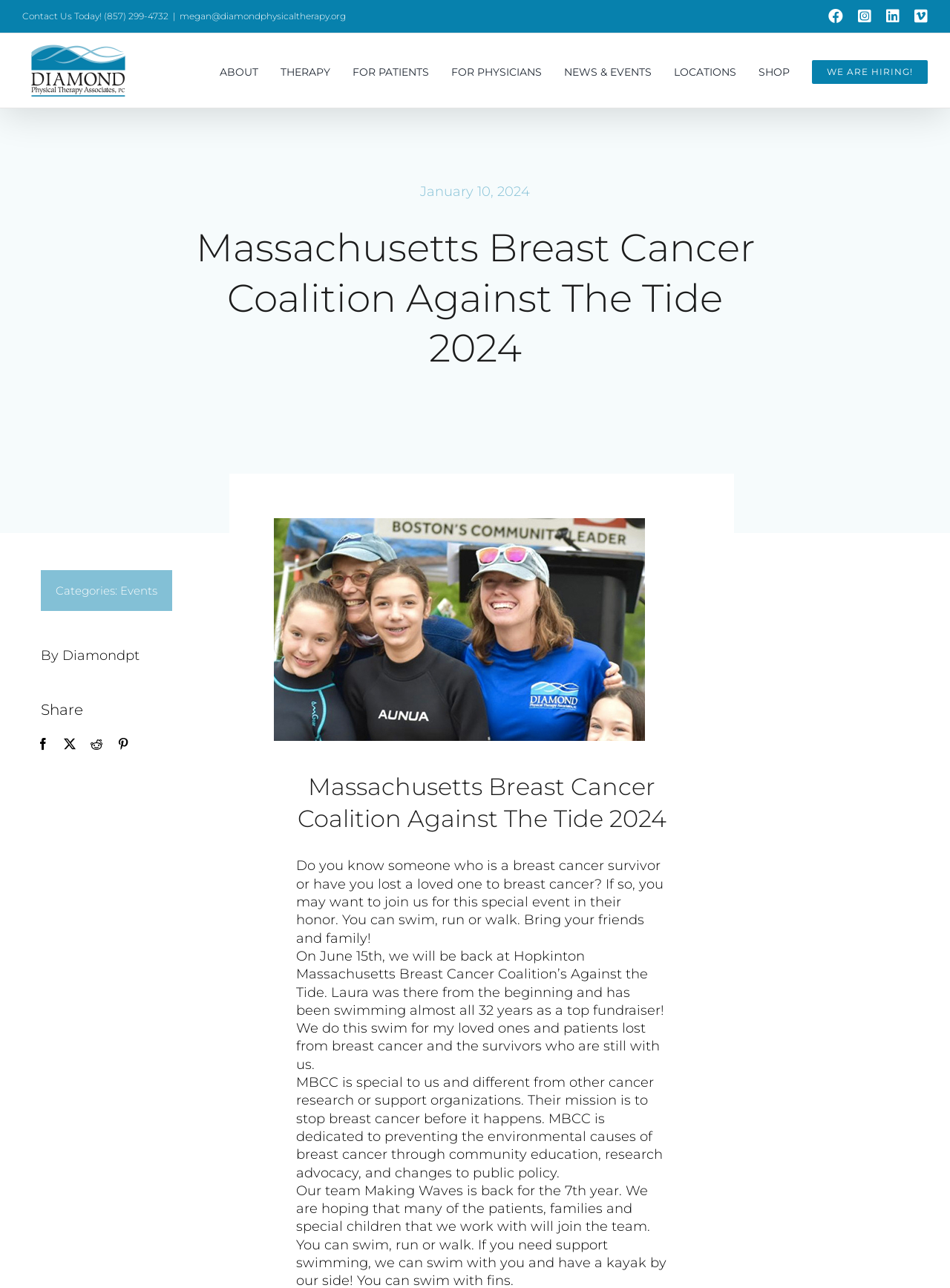Determine the bounding box coordinates (top-left x, top-left y, bottom-right x, bottom-right y) of the UI element described in the following text: For Physicians

[0.475, 0.026, 0.57, 0.084]